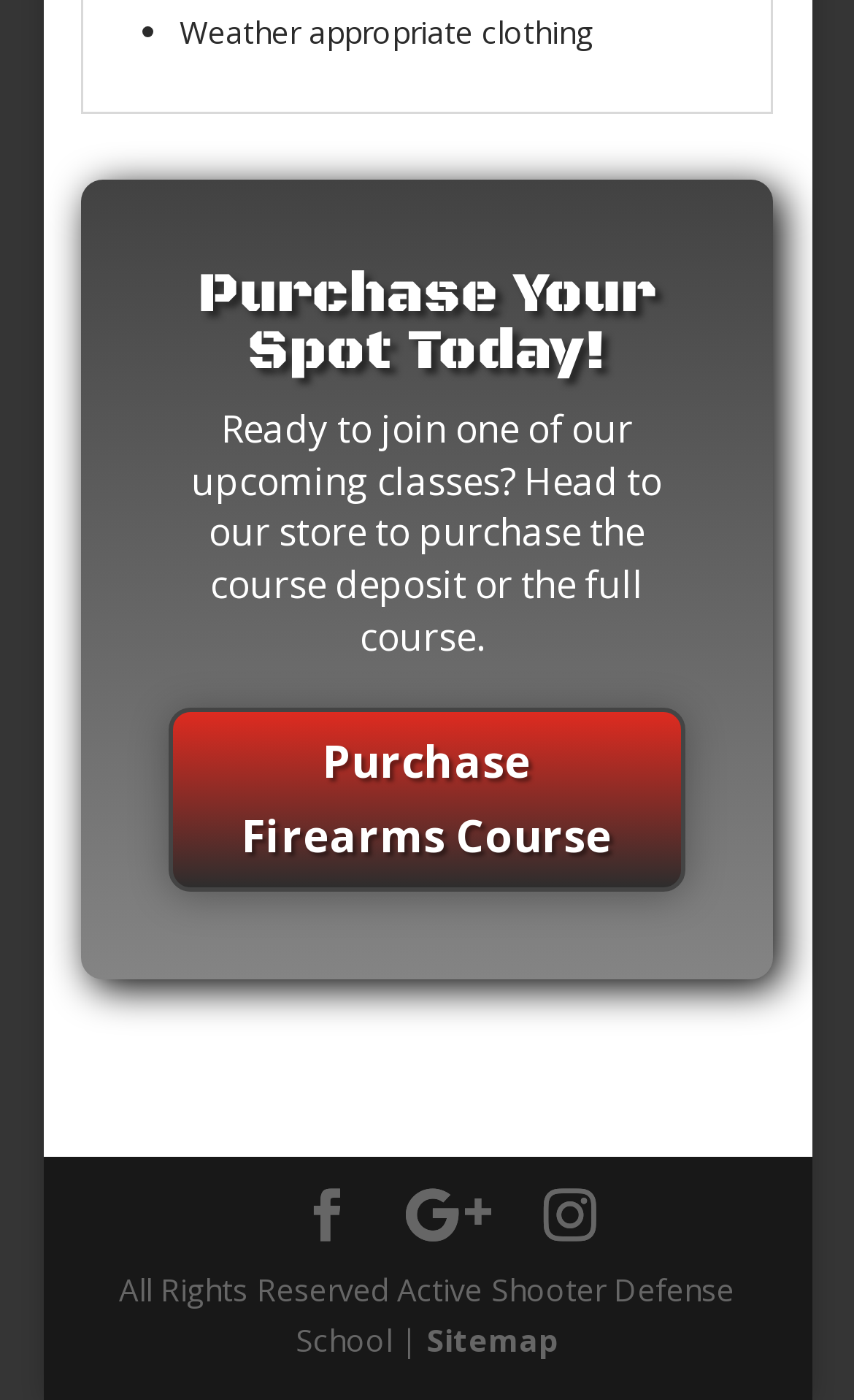Identify the bounding box coordinates for the UI element described as follows: "Purchase Firearms Course". Ensure the coordinates are four float numbers between 0 and 1, formatted as [left, top, right, bottom].

[0.198, 0.505, 0.802, 0.637]